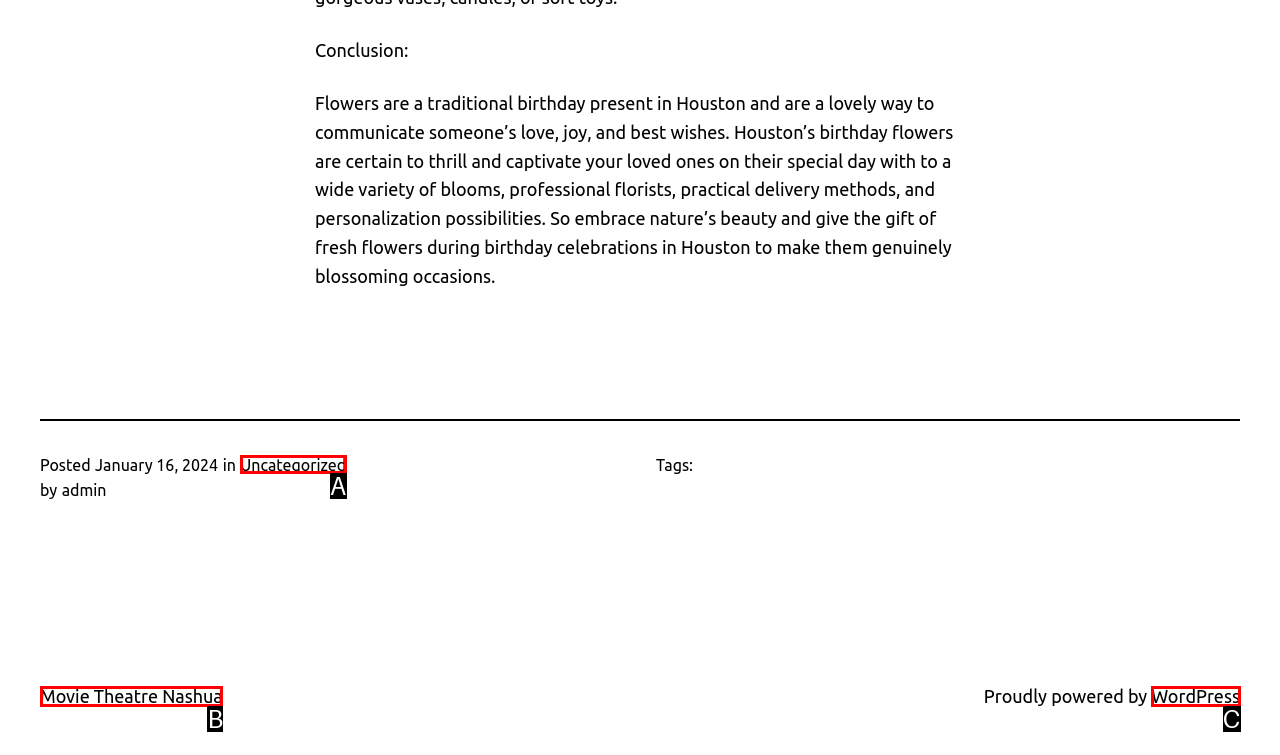Pick the option that corresponds to: WordPress
Provide the letter of the correct choice.

C